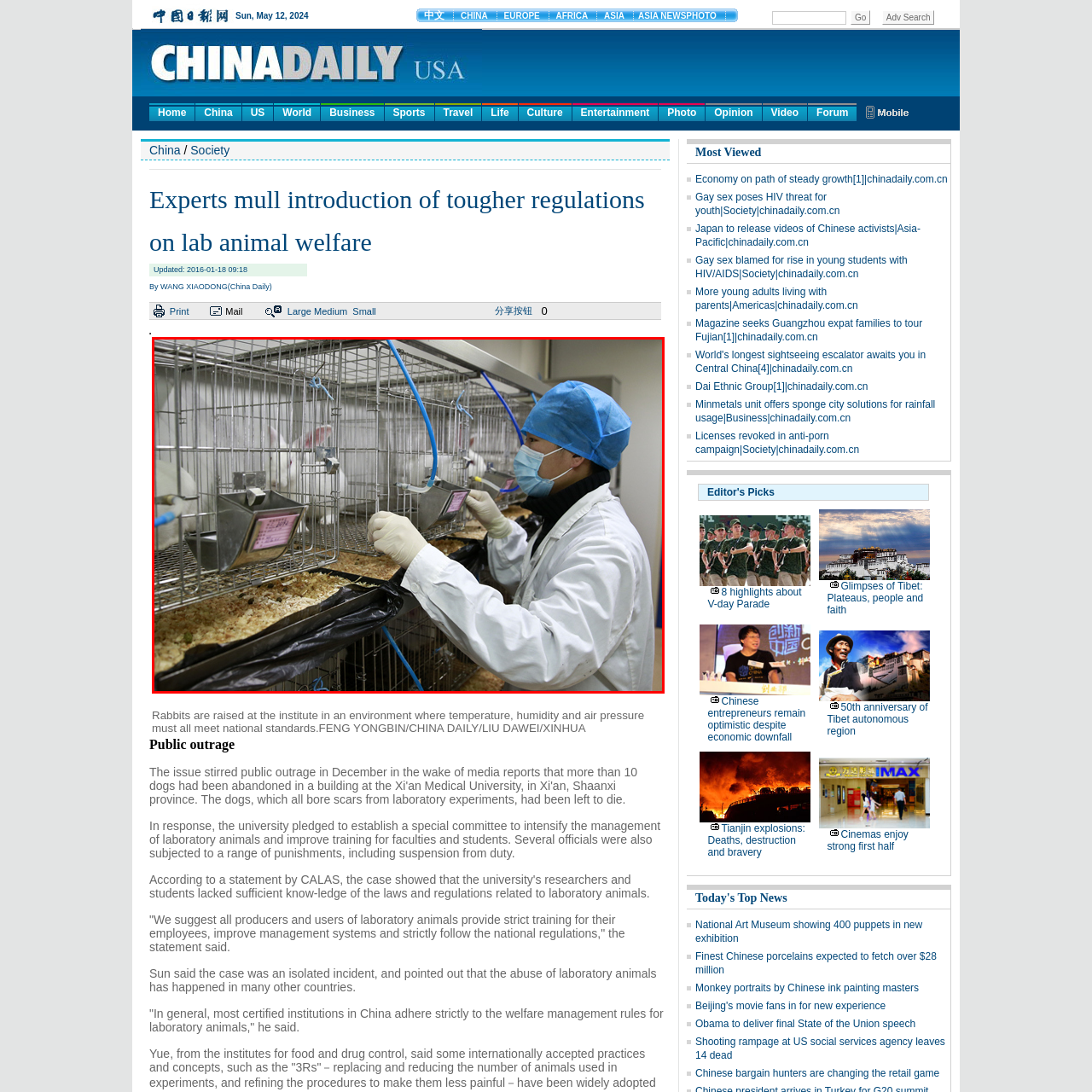What is the purpose of the feeding containers?
Analyze the image within the red frame and provide a concise answer using only one word or a short phrase.

to ensure appropriate care and sustenance